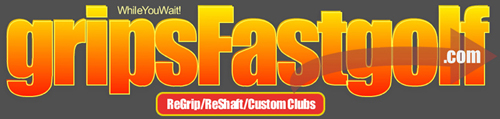What services are offered by gripsFastgolf.com?
Based on the image, answer the question with as much detail as possible.

The tagline below the main title explicitly states the services offered, which are ReGrip, ReShaft, and Custom Clubs, indicating a specialized focus on enhancing golf equipment.